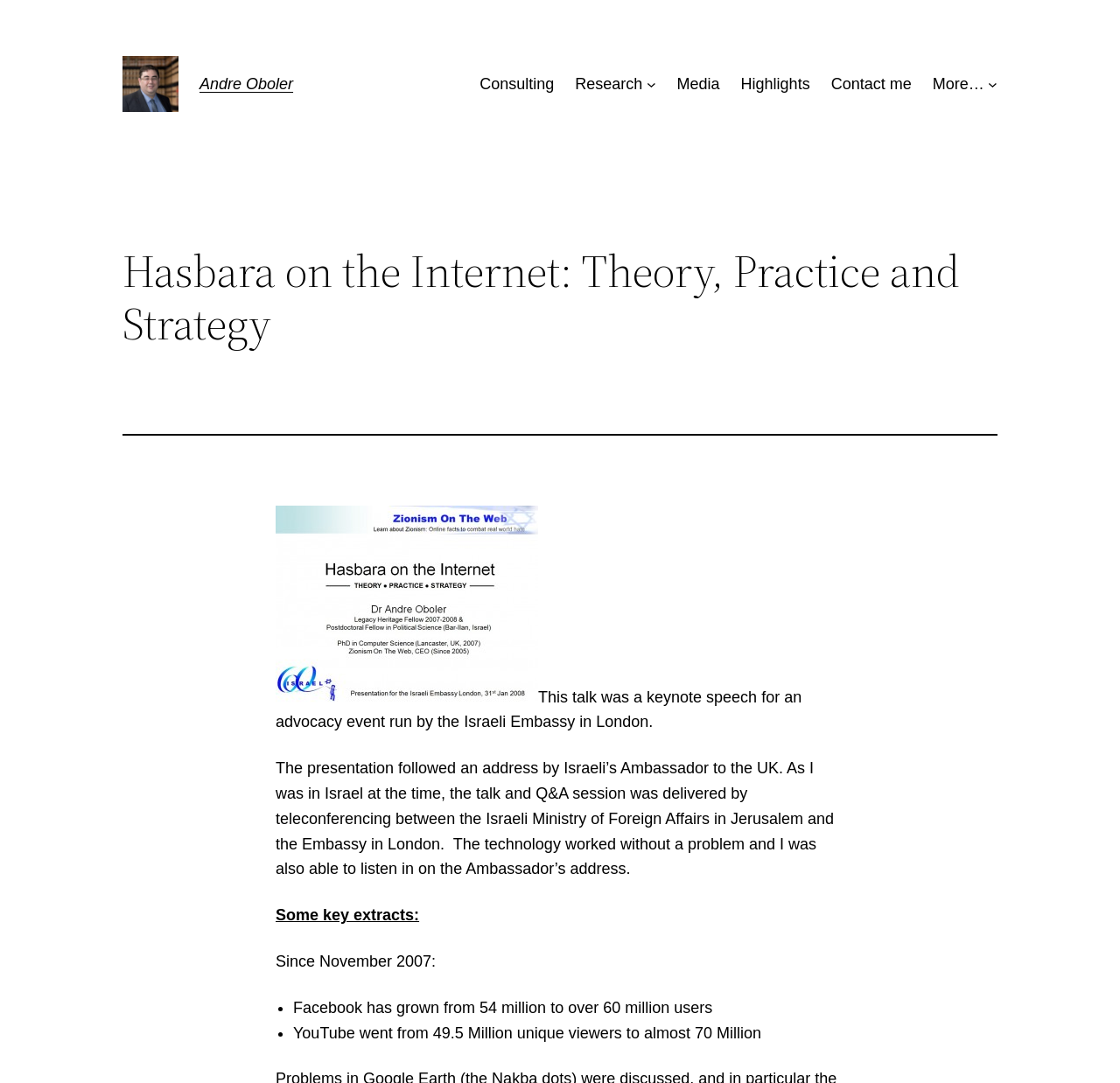Generate a comprehensive description of the webpage.

The webpage is about Hasbara on the Internet, Theory, Practice, and Strategy by Andre Oboler. At the top-left corner, there is a link and an image with the text "Andre Oboler". Below this, there is a heading with the same text. 

On the top-right corner, there is a navigation menu labeled "Top Menu" with several links, including "Consulting", "Research", "Media", "Highlights", "Contact me", and "More…". Each of these links has a corresponding button that can be expanded to show a submenu.

Below the navigation menu, there is a heading with the title "Hasbara on the Internet: Theory, Practice and Strategy". Underneath this heading, there is a horizontal separator line.

The main content of the webpage starts with a link and an image, followed by a paragraph of text describing a keynote speech for an advocacy event run by the Israeli Embassy in London. Below this, there are several paragraphs of text, including a description of the presentation and Q&A session, and some key extracts from the talk. 

The key extracts are presented in a list format, with bullet points and text describing the growth of Facebook and YouTube users.